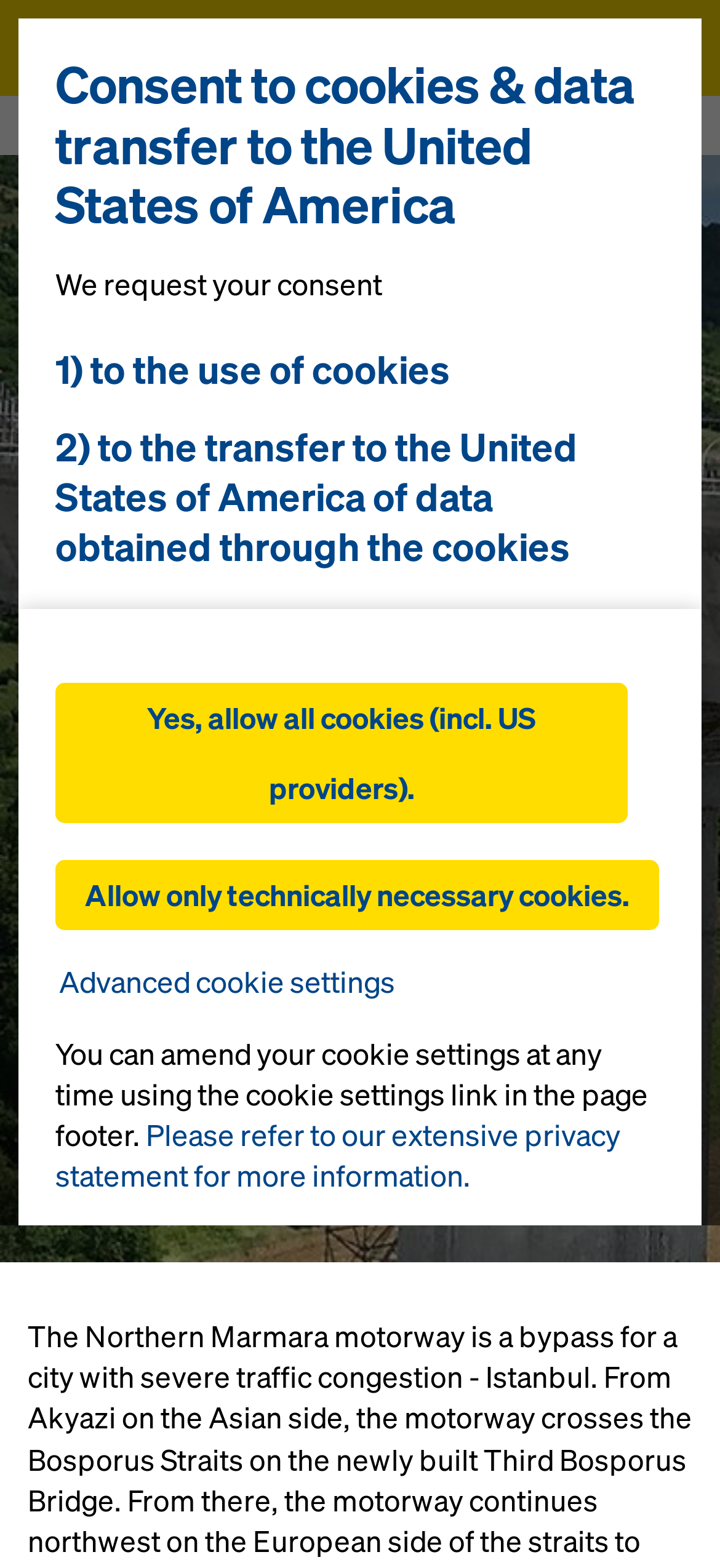Extract the text of the main heading from the webpage.

Northern Marmara motorway